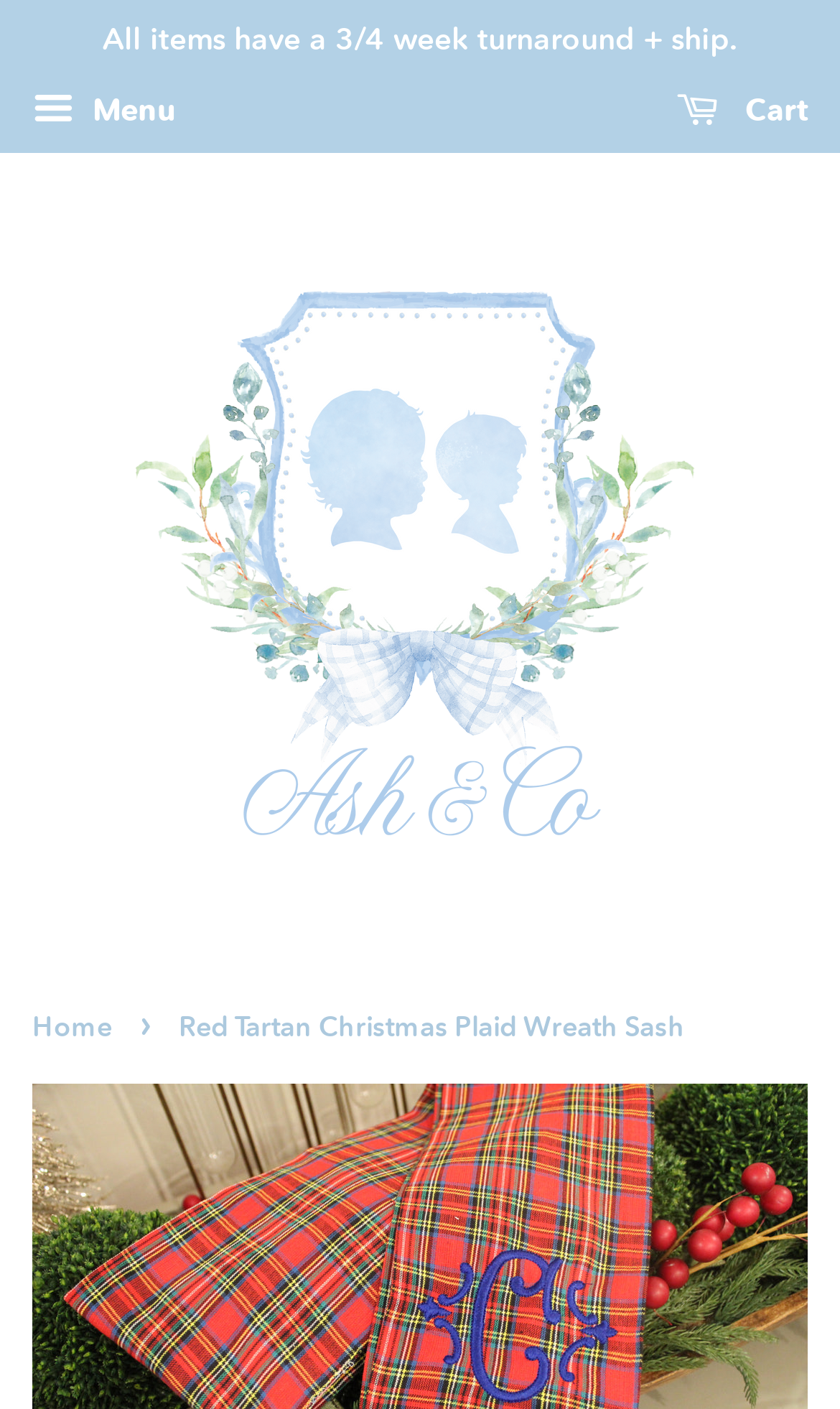What is the purpose of the button at the top?
Please provide a detailed answer to the question.

I found this information in the button element with the text 'Menu', which suggests that it is used to expand or collapse a menu. The fact that it is located at the top of the page and has an 'expanded' property set to False implies that it is used to control a mobile navigation menu.